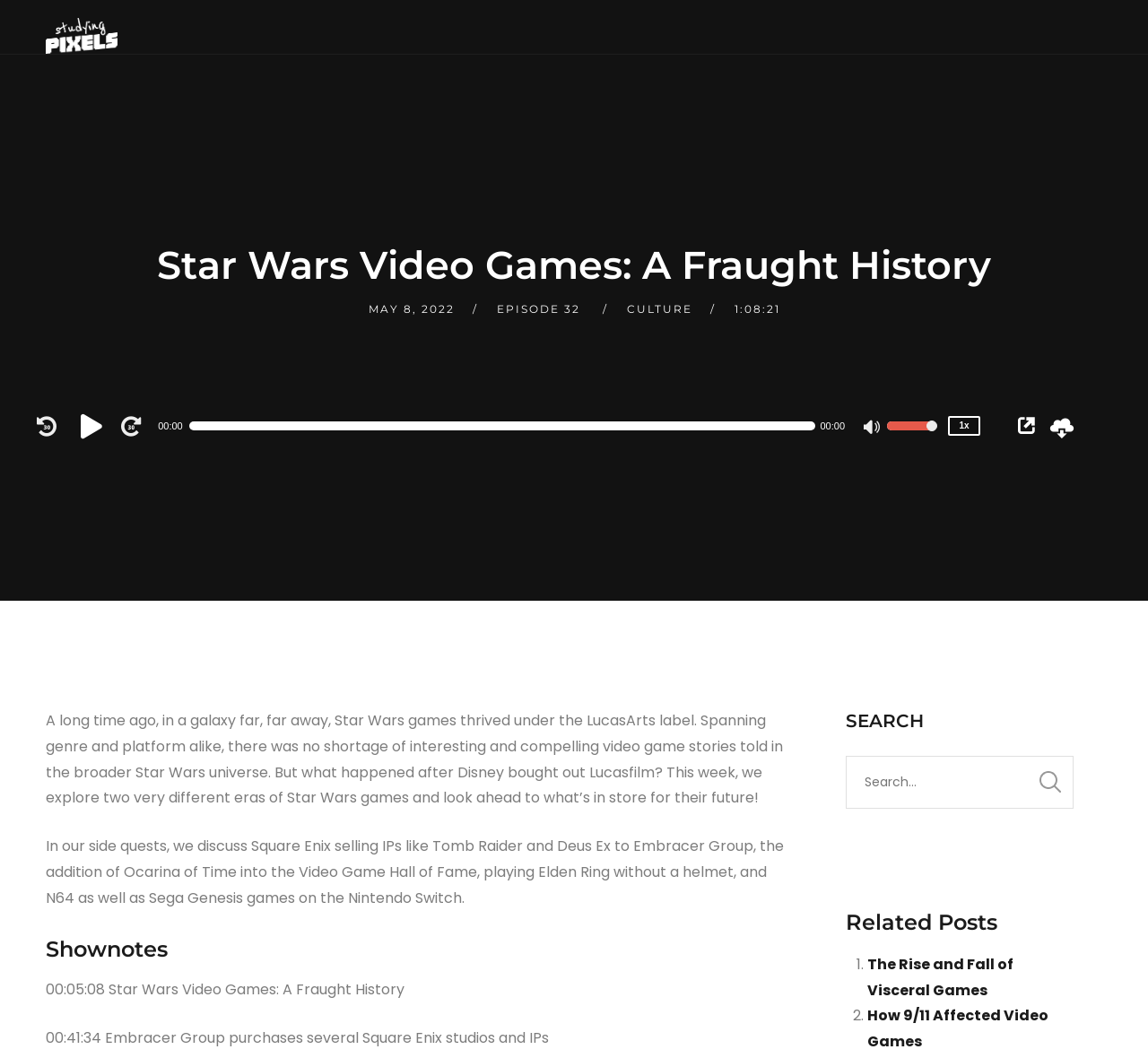Please find the bounding box coordinates in the format (top-left x, top-left y, bottom-right x, bottom-right y) for the given element description. Ensure the coordinates are floating point numbers between 0 and 1. Description: How 9/11 Affected Video Games

[0.755, 0.95, 0.913, 0.994]